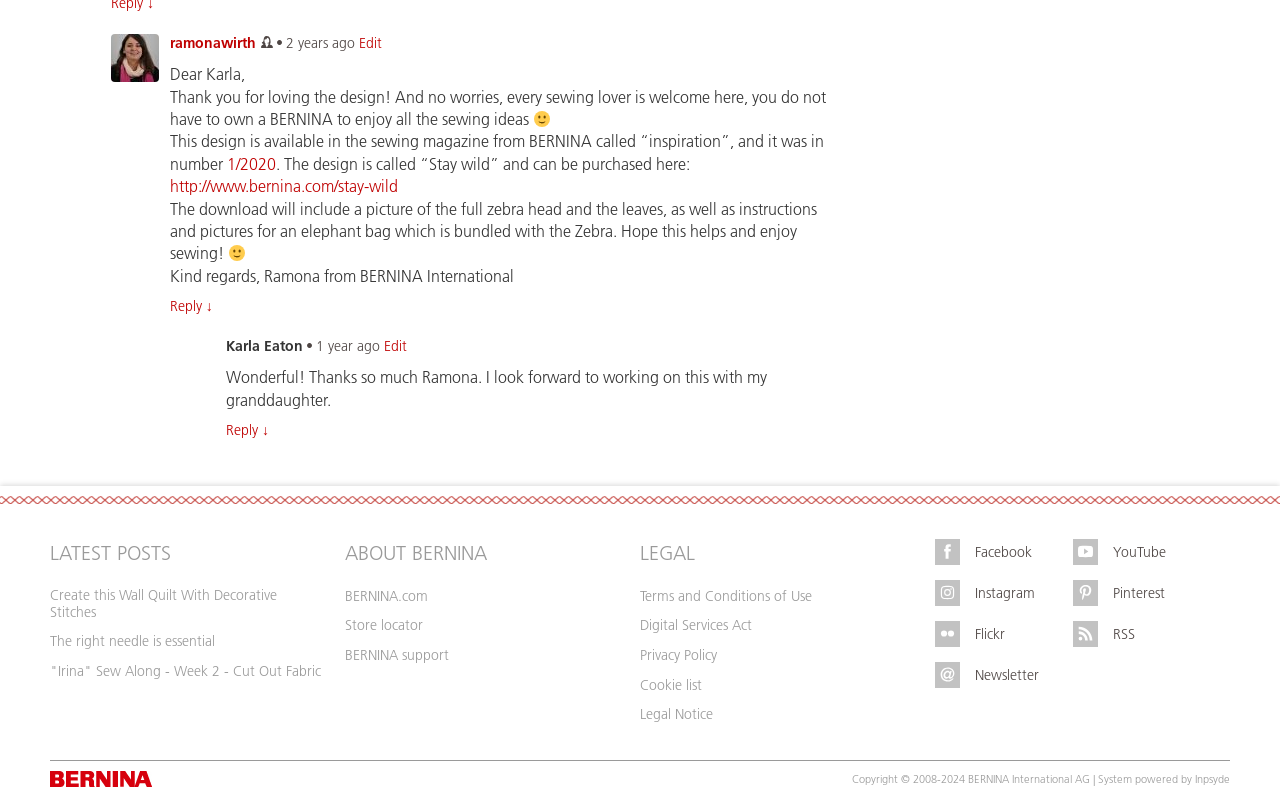Please find the bounding box coordinates of the element that must be clicked to perform the given instruction: "Visit the BERNINA website". The coordinates should be four float numbers from 0 to 1, i.e., [left, top, right, bottom].

[0.27, 0.728, 0.334, 0.75]